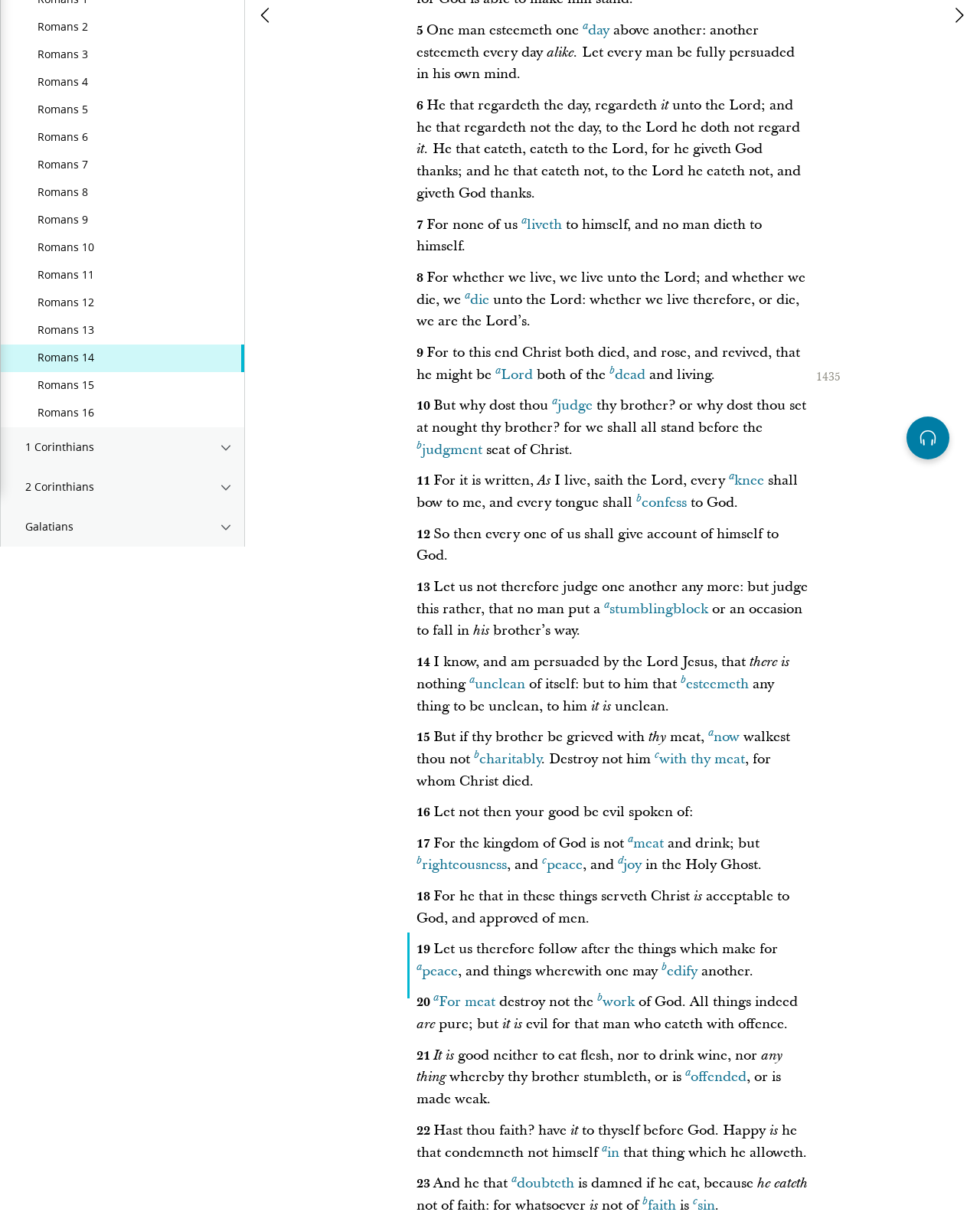Identify the coordinates of the bounding box for the element described below: "with thy meat". Return the coordinates as four float numbers between 0 and 1: [left, top, right, bottom].

[0.668, 0.612, 0.76, 0.627]